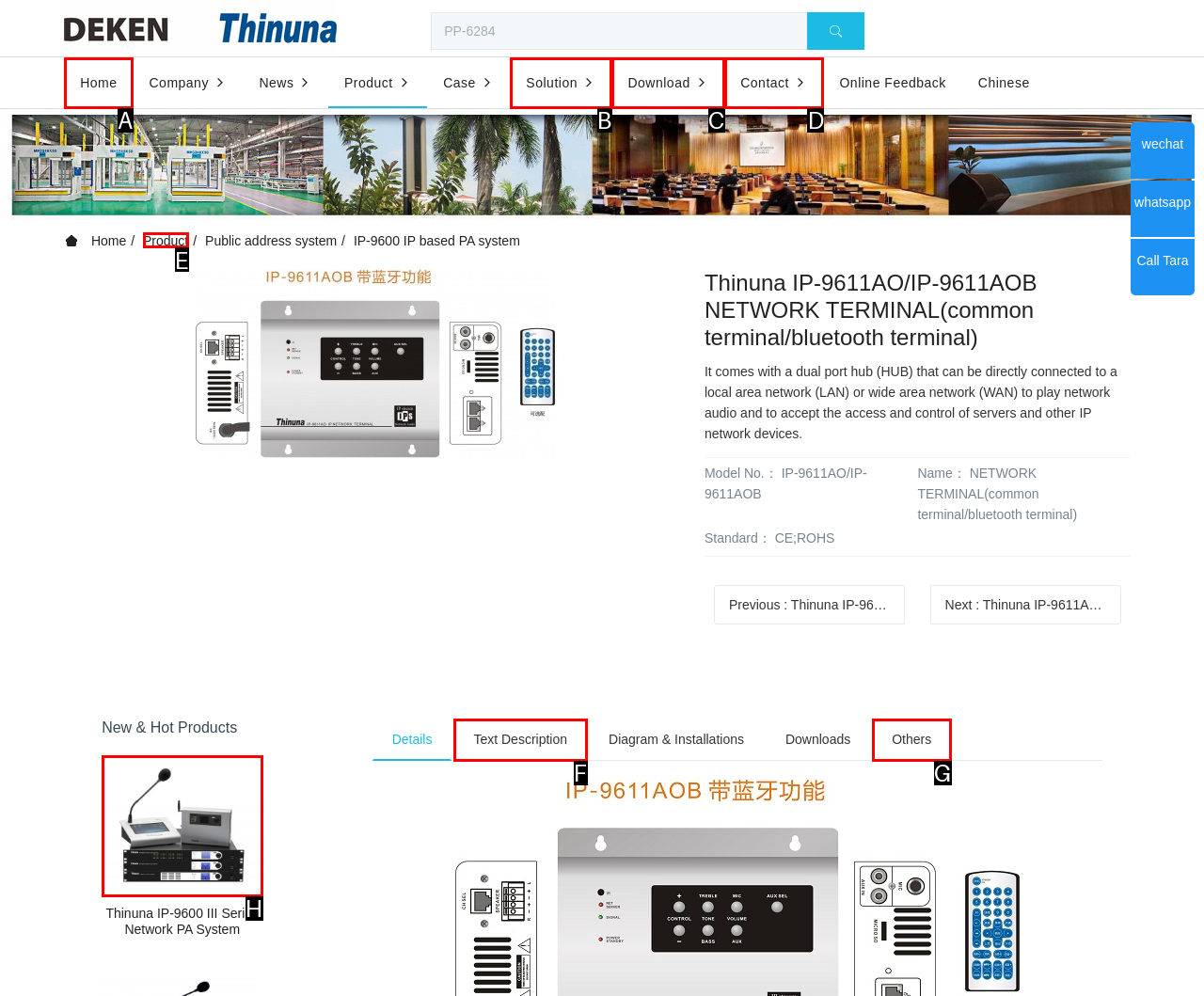Tell me which letter corresponds to the UI element that will allow you to Contact us. Answer with the letter directly.

D